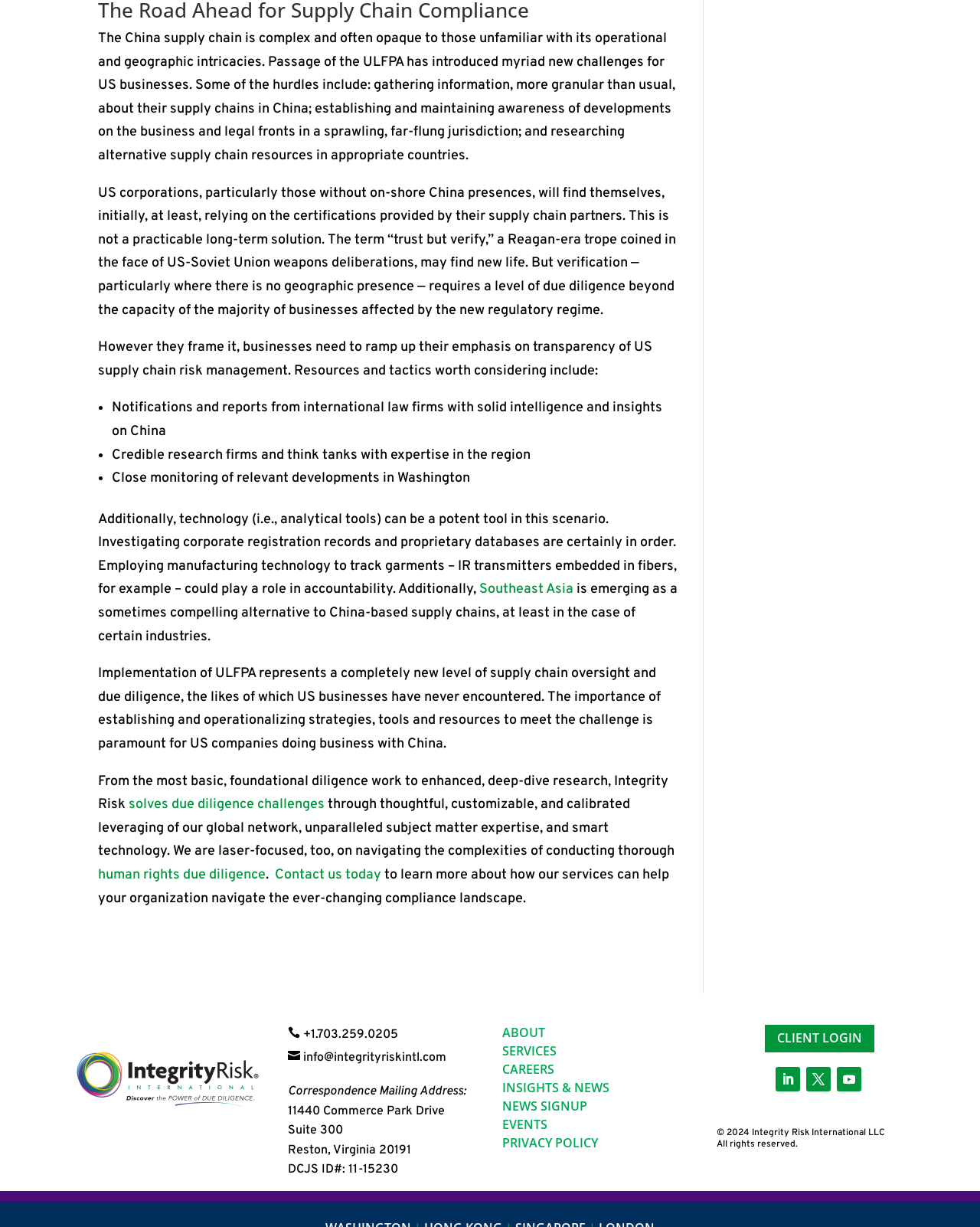What is the main topic of this webpage?
Analyze the image and provide a thorough answer to the question.

Based on the heading 'The Road Ahead for Supply Chain Compliance' and the content of the webpage, it is clear that the main topic of this webpage is supply chain compliance, specifically in the context of US businesses operating in China.